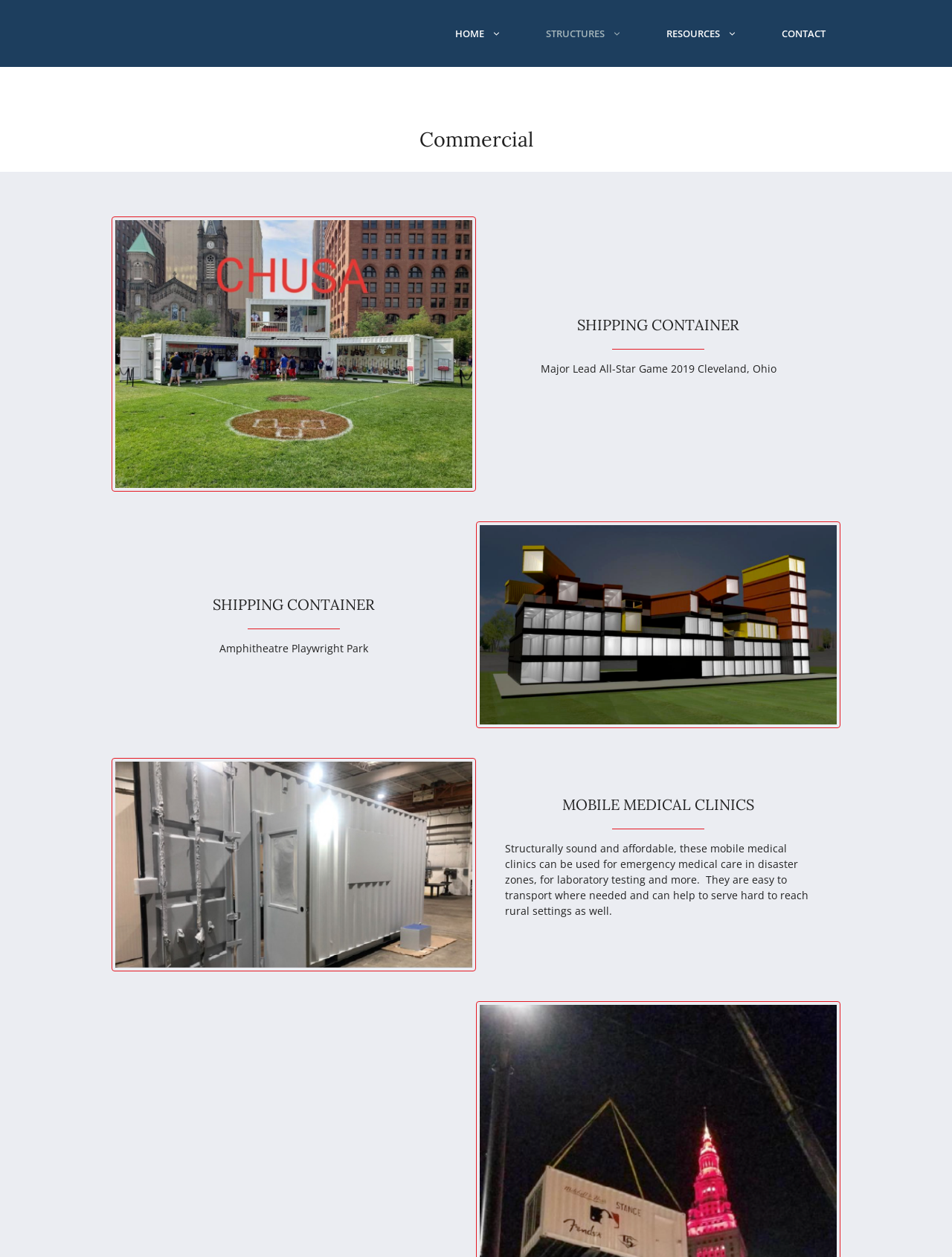Based on the image, provide a detailed and complete answer to the question: 
What is the purpose of MOBILE MEDICAL CLINICS?

According to the webpage, MOBILE MEDICAL CLINICS are used for emergency medical care in disaster zones, laboratory testing, and more. They are also useful for serving hard-to-reach rural settings.